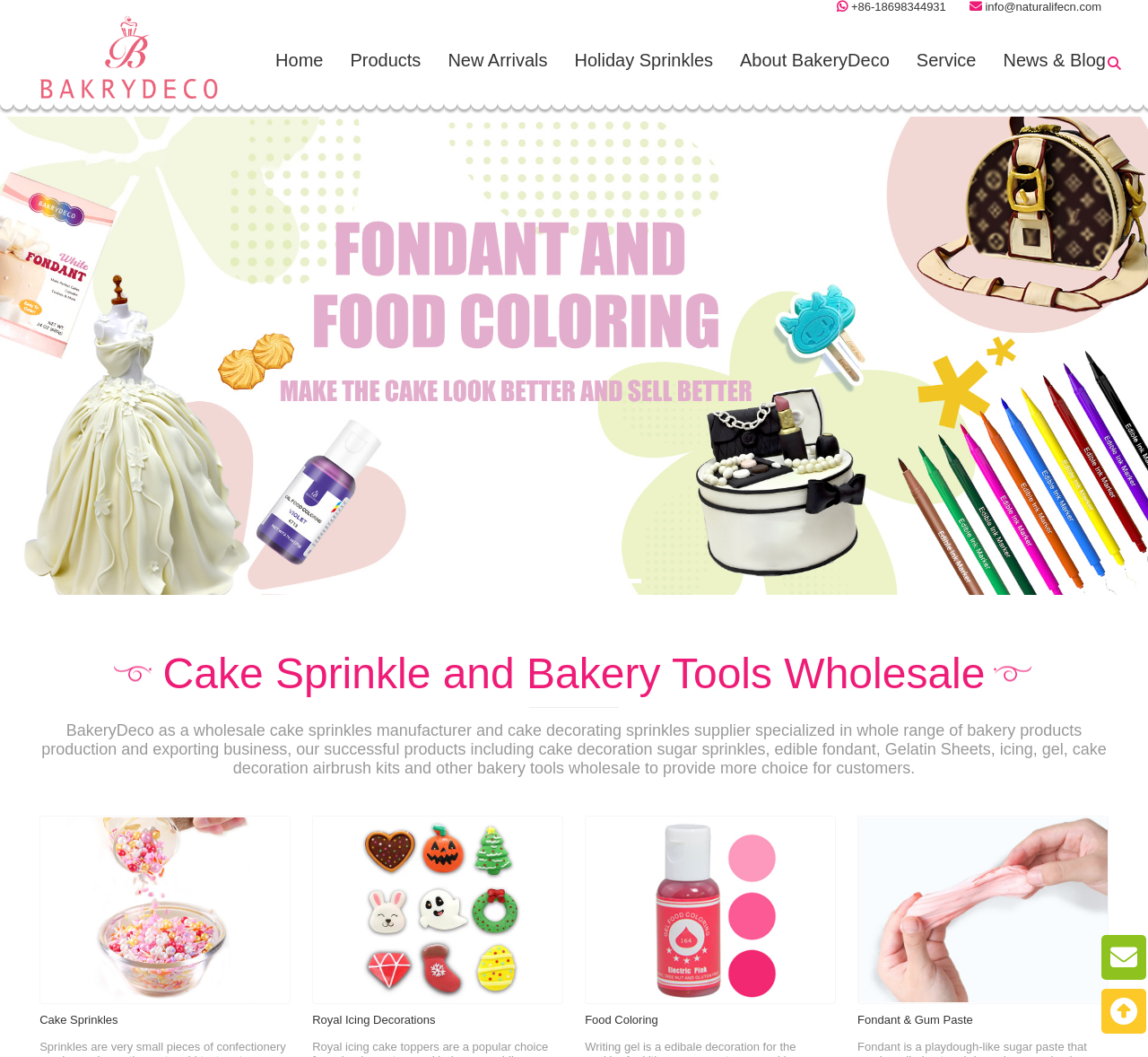Illustrate the webpage's structure and main components comprehensively.

This webpage is about BakeryDeco, a leading cake sprinkles manufacturer and wholesale supplier of baking tools and accessories. At the top, there are two phone numbers and an email address displayed prominently. Below them, a navigation menu with 8 links is situated, including "Home", "Products", "New Arrivals", "Holiday Sprinkles", "About BakeryDeco", "Service", "News & Blog", and "Contact Us". 

On the left side, there is a large section that takes up most of the page, featuring a brief introduction to BakeryDeco. The text explains that the company specializes in producing and exporting a wide range of bakery products, including cake decoration sugar sprinkles, edible fondant, and other bakery tools. 

Below this introduction, there are four sections, each containing a link and an image. The sections are arranged horizontally and are labeled "Cake Sprinkles", "Royal Icing Decorations", "Food Coloring", and "Fondant & Gum Paste". Each section has two identical links, one above the other, with the image situated above the lower link. The images are likely product showcases or examples of the respective categories.